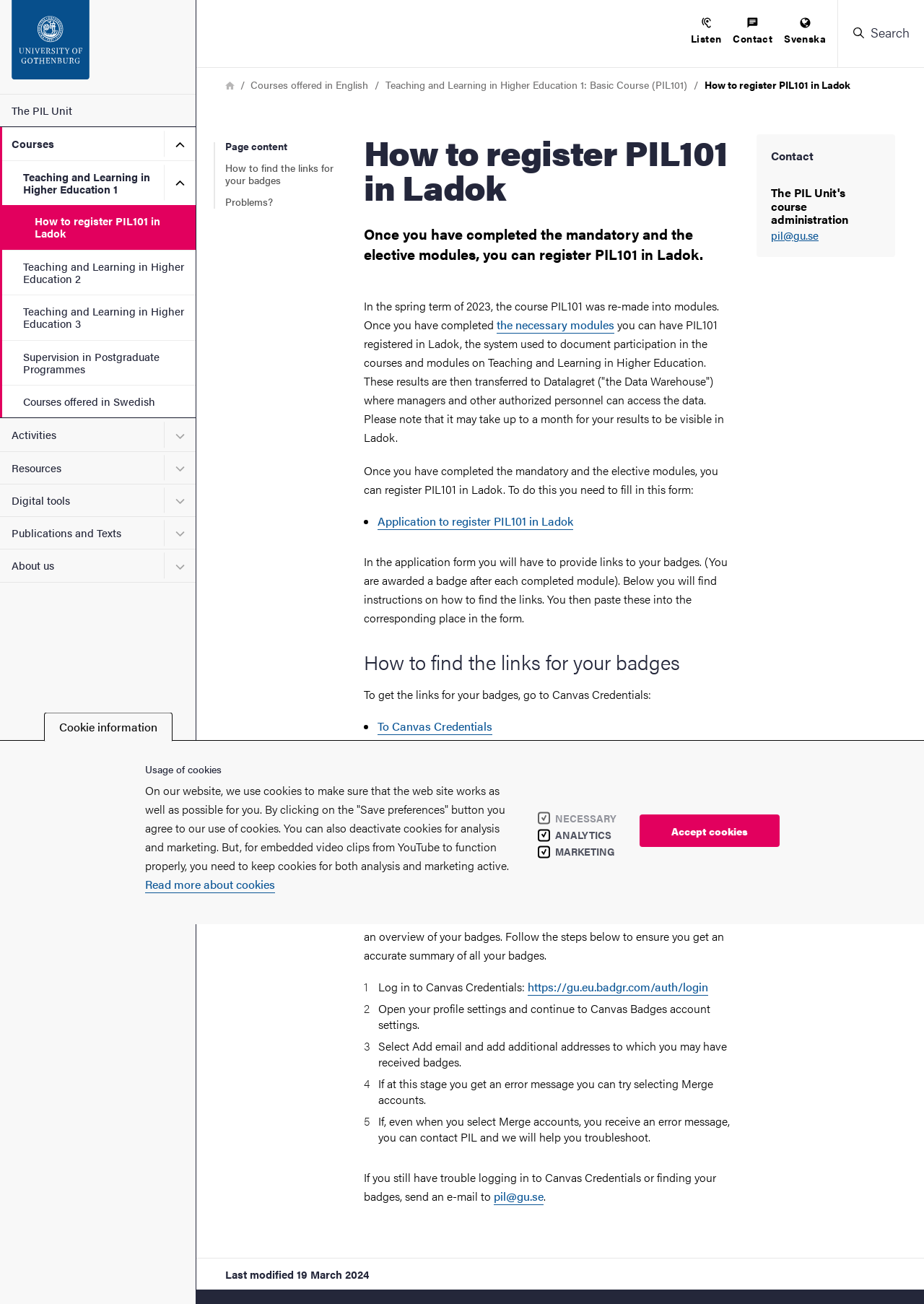Please specify the bounding box coordinates of the clickable region necessary for completing the following instruction: "Click the 'To Canvas Credentials' link". The coordinates must consist of four float numbers between 0 and 1, i.e., [left, top, right, bottom].

[0.409, 0.55, 0.533, 0.564]